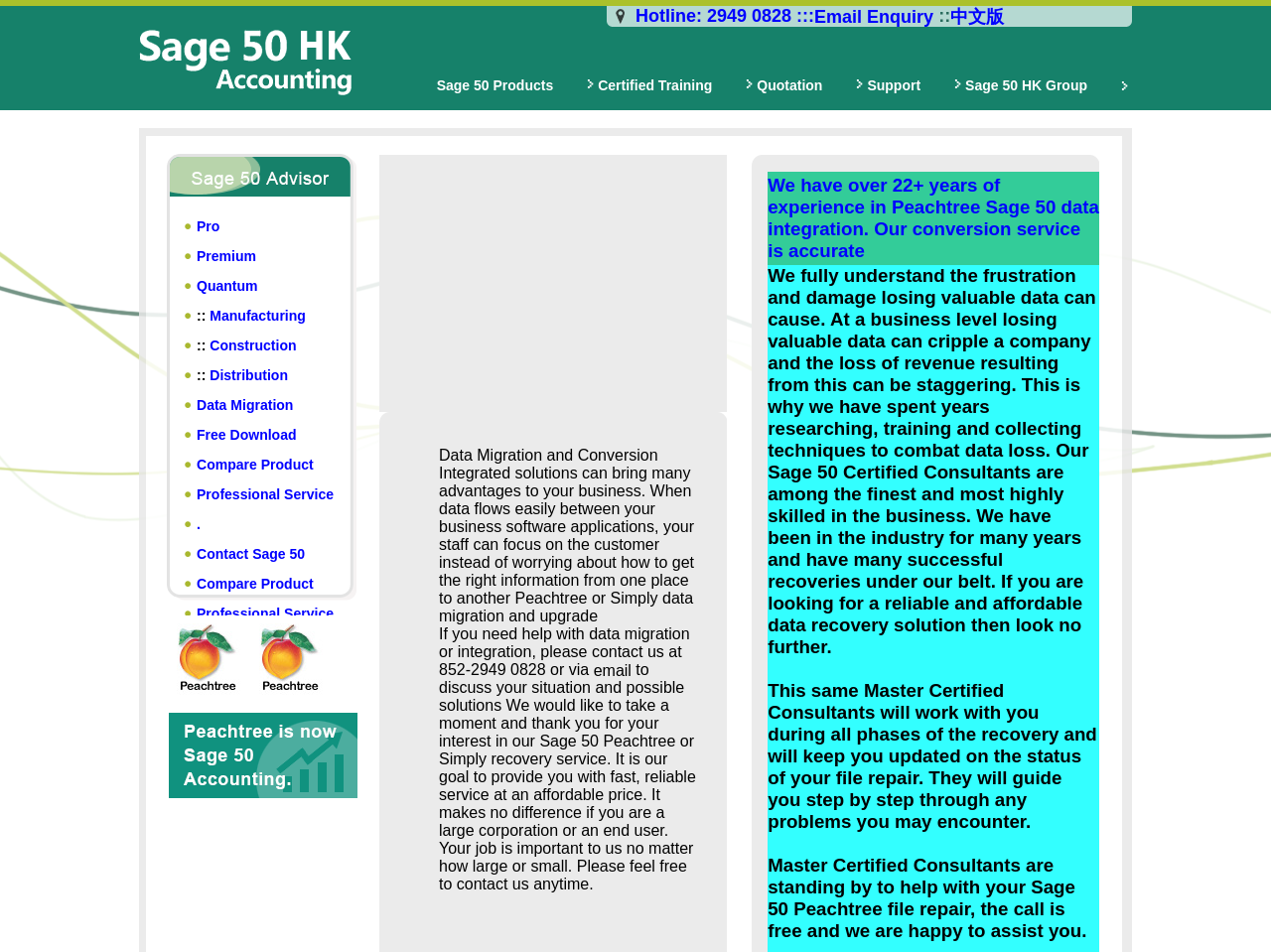Please specify the coordinates of the bounding box for the element that should be clicked to carry out this instruction: "Click Sage 50 Products". The coordinates must be four float numbers between 0 and 1, formatted as [left, top, right, bottom].

[0.344, 0.081, 0.435, 0.098]